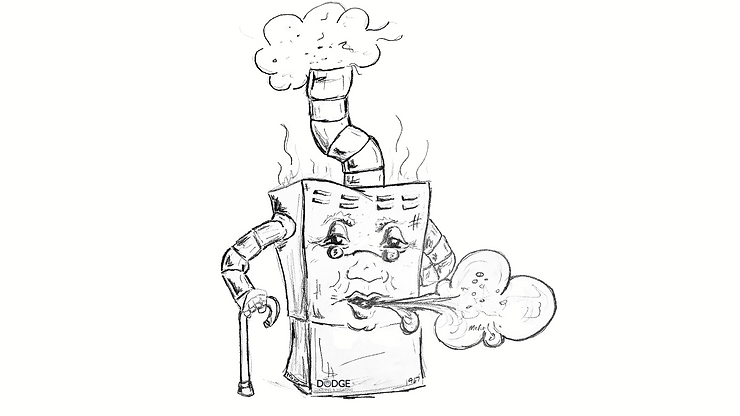Use one word or a short phrase to answer the question provided: 
What is the furnace holding in its arm?

A cane